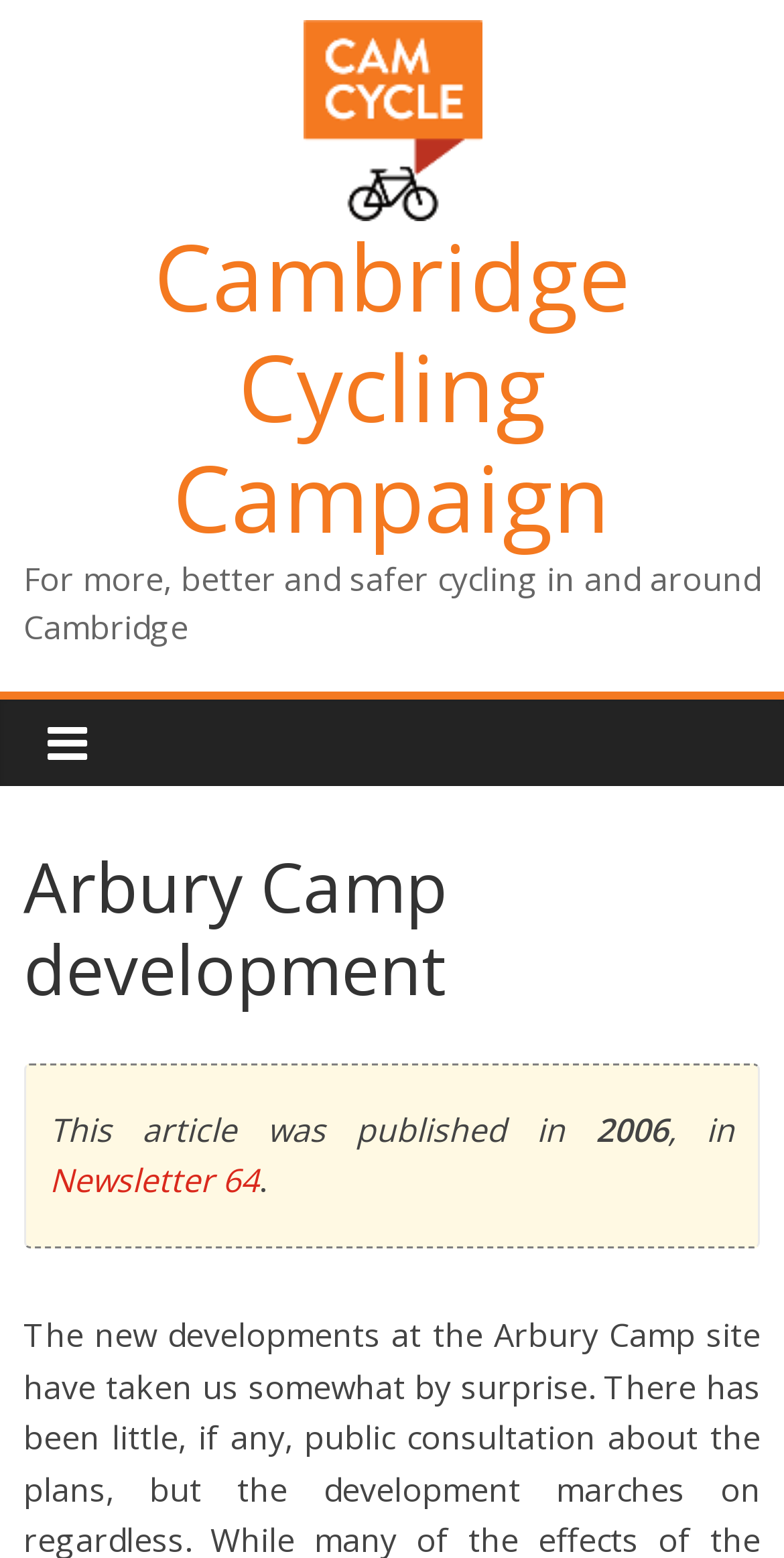Provide a one-word or brief phrase answer to the question:
What is the purpose of the campaign?

For more, better and safer cycling